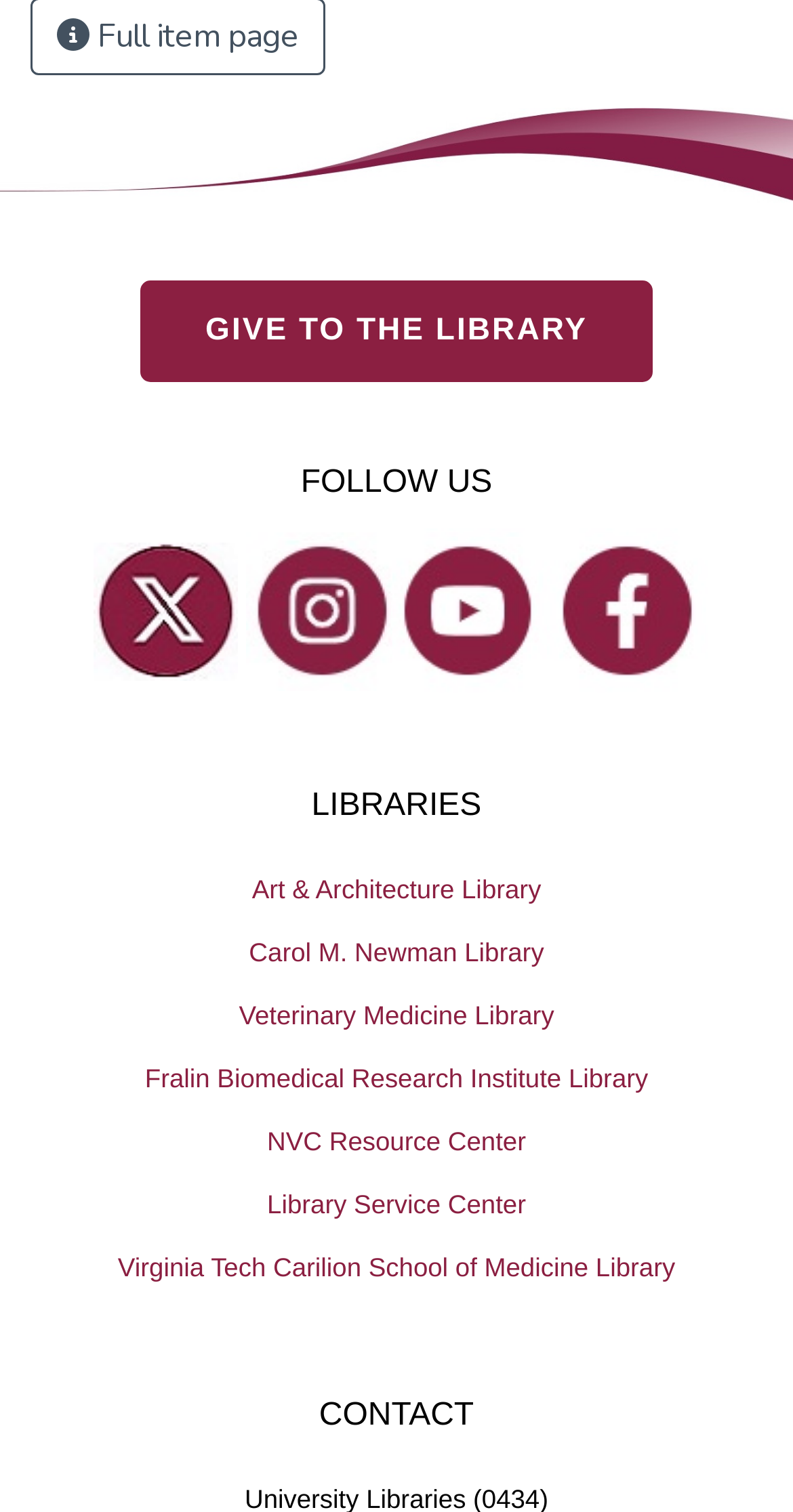Kindly determine the bounding box coordinates for the clickable area to achieve the given instruction: "Click on GIVE TO THE LIBRARY".

[0.177, 0.186, 0.823, 0.253]